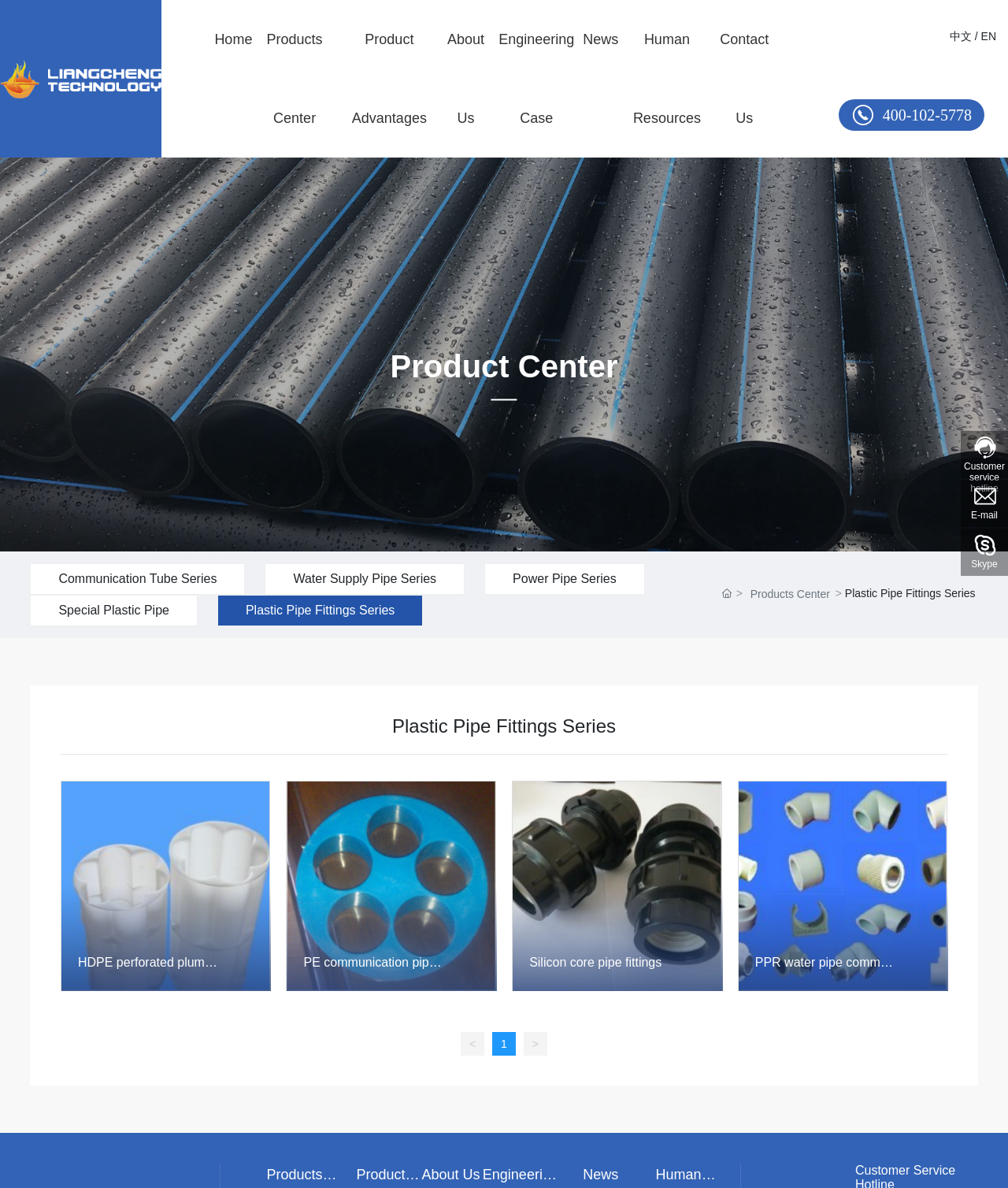Generate a comprehensive description of the contents of the webpage.

The webpage is about Liangcheng Technology, a manufacturer of plastic pipes and fittings. At the top left corner, there is a logo of Liangcheng Technology, accompanied by a link to the company's homepage. Next to it, there are several links to different sections of the website, including Products Center, Product Advantages, About Us, Engineering Case, News, Human Resources, and Contact Us.

Below the top navigation bar, there is a section titled "Product Center" with several links to different product categories, including Communication Tube Series, Water Supply Pipe Series, Power Pipe Series, Special Plastic Pipe, and Plastic Pipe Fittings Series.

The main content of the page is dedicated to showcasing the Plastic Pipe Fittings Series, with a heading and a horizontal separator above a grid of images and links to different products. The products include HDPE perforated plum pipe joint, PE communication pipe rack, Silicon core pipe fittings, and PPR water pipe common accessories.

At the bottom of the page, there is a pagination section with links to navigate through the product list. Below it, there is a footer section with links to different sections of the website, as well as contact information, including a customer service hotline, email, and Skype.

On the right side of the page, there is a section with a link to switch the language to English or Chinese. At the bottom right corner, there is a small image and a static text "Customer service hotline" with contact information.